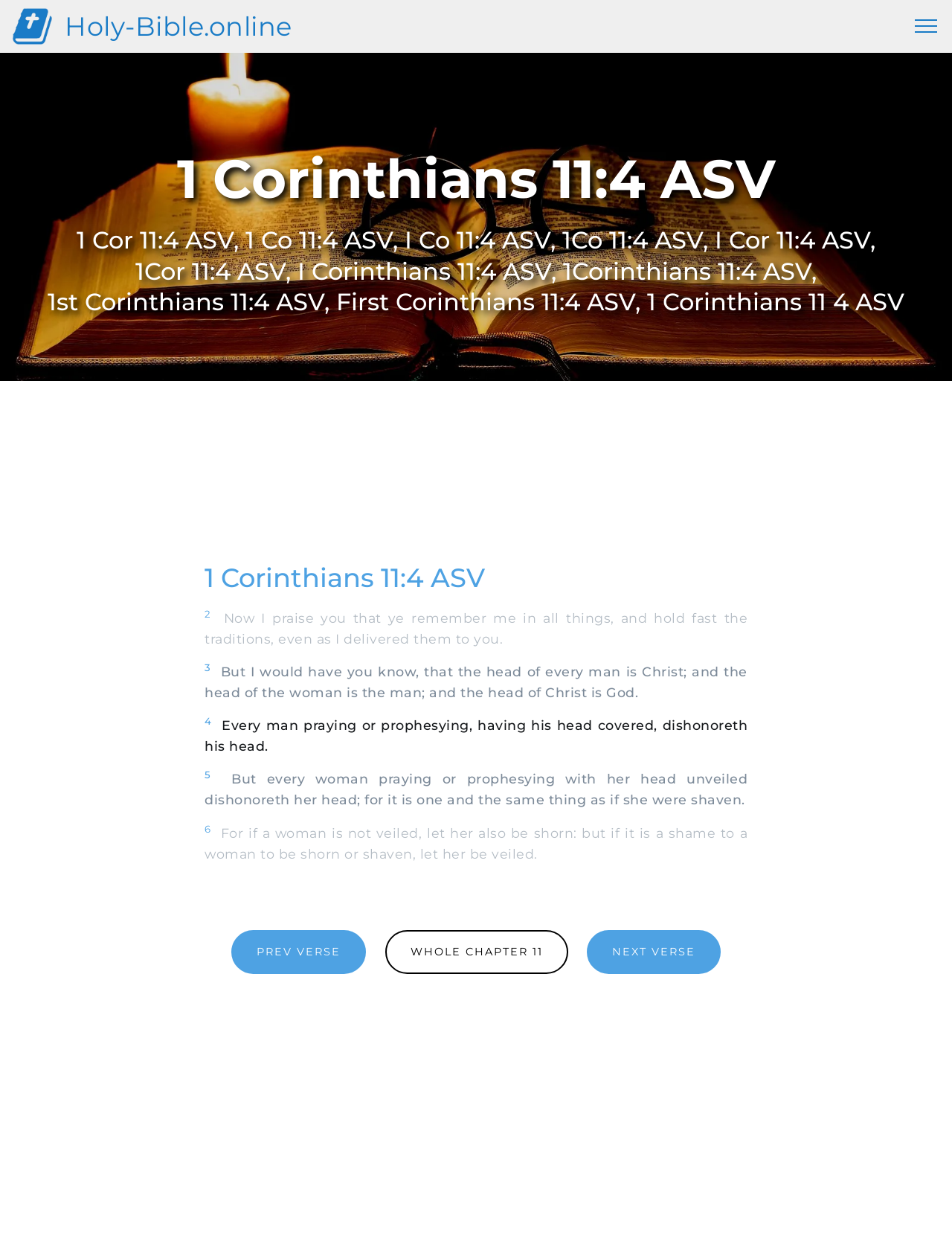Answer this question in one word or a short phrase: What is the purpose of the links at the bottom of the page?

Navigation